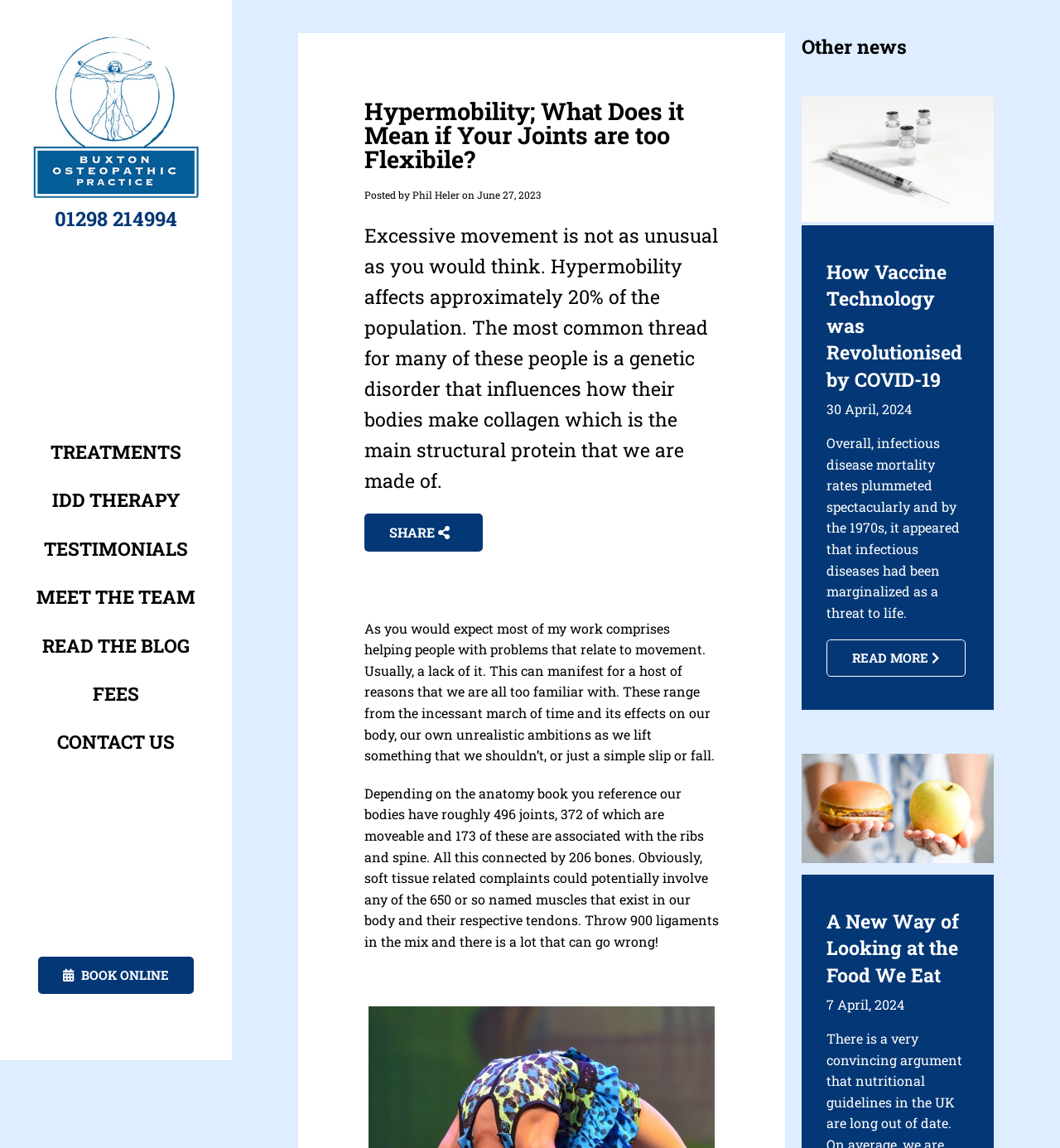Please identify the bounding box coordinates of the clickable area that will fulfill the following instruction: "Contact us". The coordinates should be in the format of four float numbers between 0 and 1, i.e., [left, top, right, bottom].

[0.0, 0.626, 0.219, 0.668]